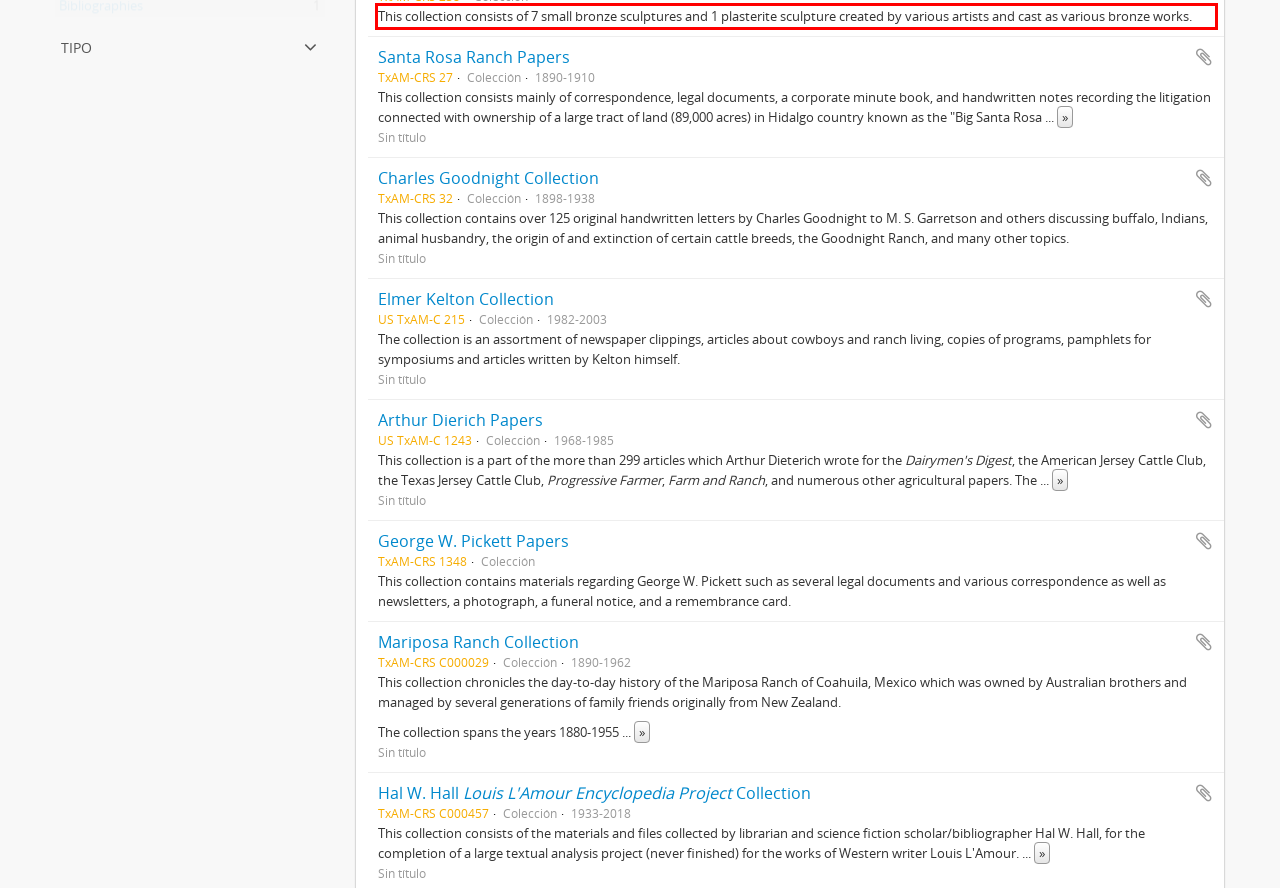Using the provided screenshot of a webpage, recognize the text inside the red rectangle bounding box by performing OCR.

This collection consists of 7 small bronze sculptures and 1 plasterite sculpture created by various artists and cast as various bronze works.